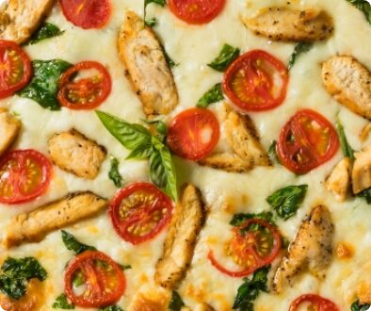What is the purpose of this pizza recipe?
Refer to the screenshot and answer in one word or phrase.

Elevate dining